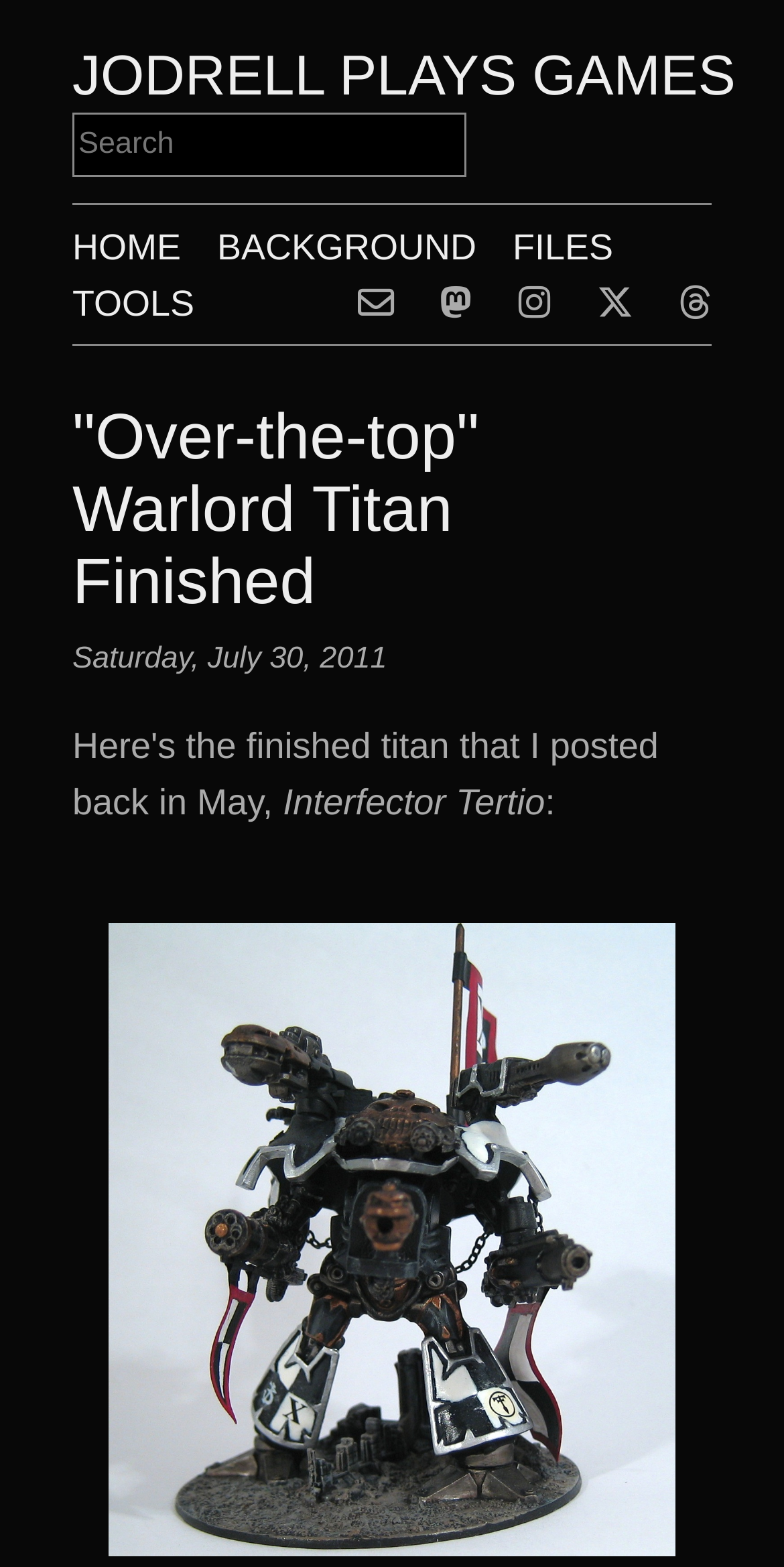What is the name of the Warlord Titan?
Please answer the question as detailed as possible.

I determined the name of the Warlord Titan by looking at the static text element with the text 'Interfector Tertio' below the heading element, which is likely to be the name of the Warlord Titan being referred to.